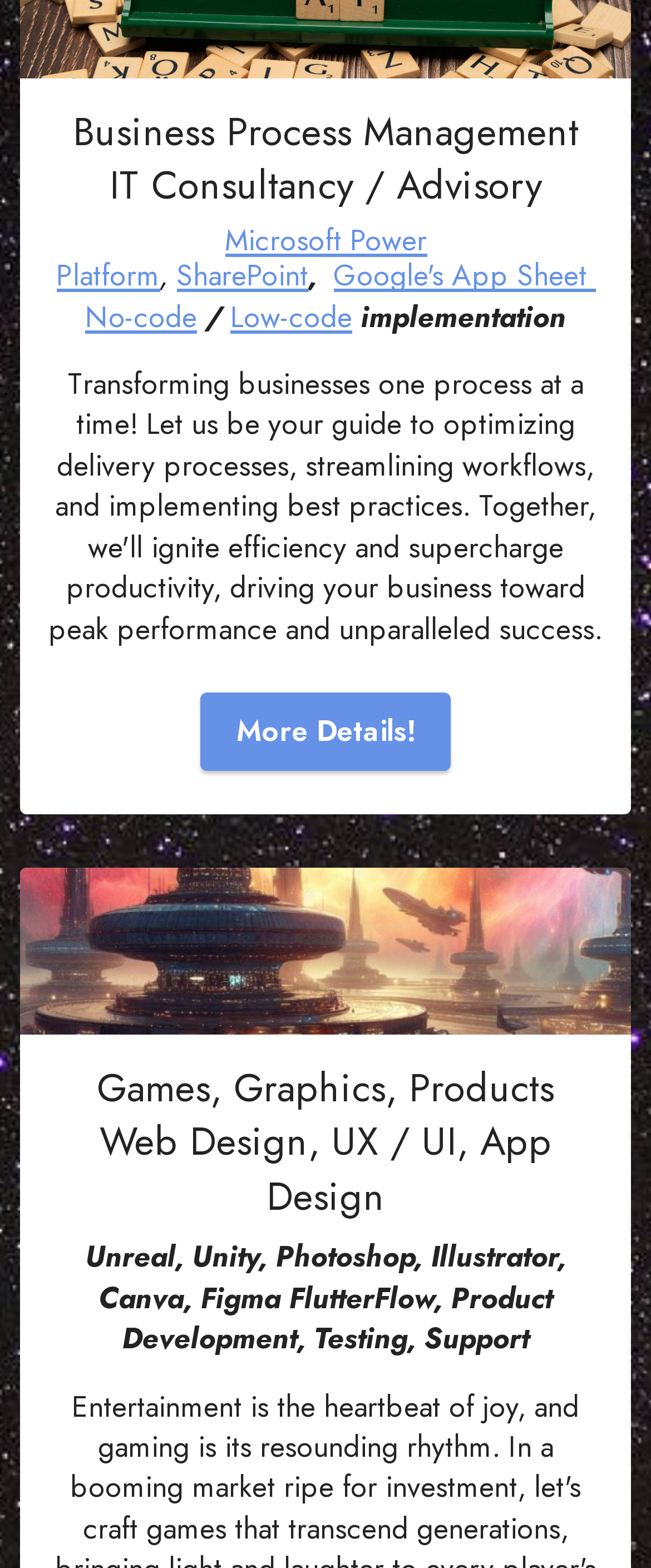Provide the bounding box coordinates for the UI element that is described by this text: "Microsoft Power Platform". The coordinates should be in the form of four float numbers between 0 and 1: [left, top, right, bottom].

[0.086, 0.139, 0.655, 0.19]